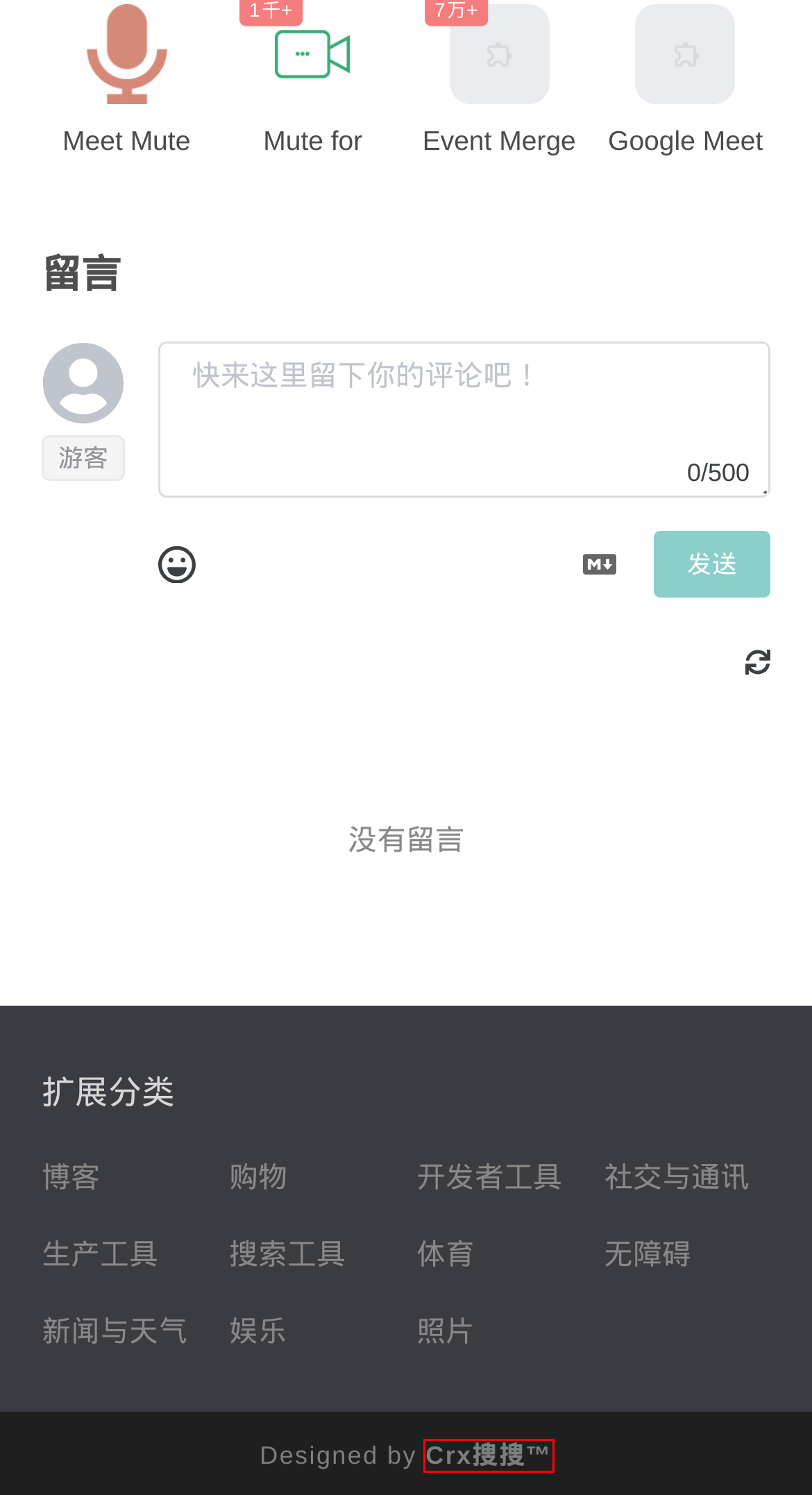You are given a screenshot of a webpage within which there is a red rectangle bounding box. Please choose the best webpage description that matches the new webpage after clicking the selected element in the bounding box. Here are the options:
A. The mütesync Visual, Physical Mute Button
B. Mute for Google Meet™ | Chrome扩展 - Crx搜搜
C. 如何安装浏览器扩展？ | 油小猴
D. Event Merge for Google Calendar™ | Chrome扩展 - Crx搜搜
E. Crx搜搜 - 一个牛X的扩展和应用商店
F. Meet Mute Toggle | Chrome扩展 - Crx搜搜
G. Basic writing and formatting syntax - GitHub Docs
H. Google Meet Global Shortcuts | Chrome扩展 - Crx搜搜

E